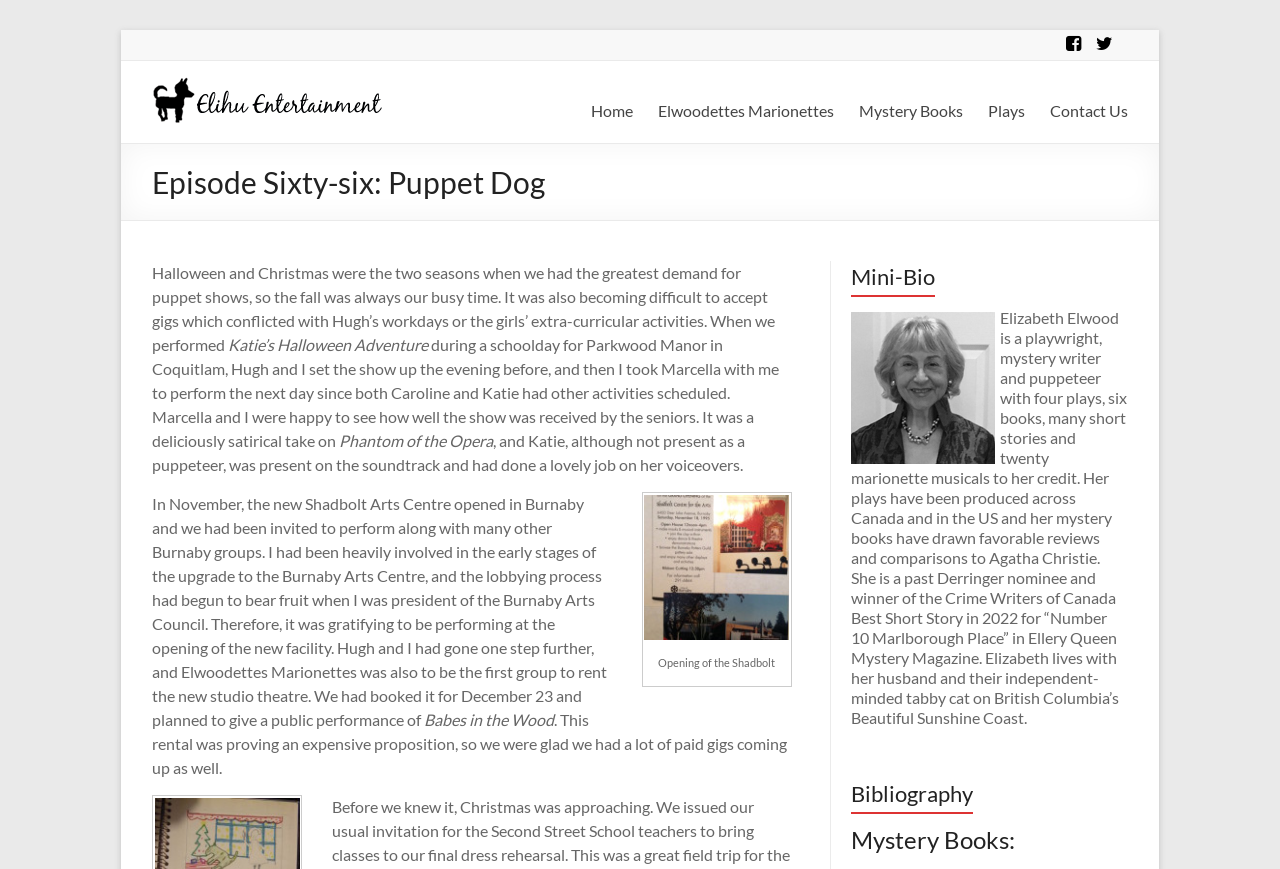How many links are there in the top navigation bar?
Make sure to answer the question with a detailed and comprehensive explanation.

I found the answer by looking at the top navigation bar, where I counted the number of links. There are links to 'Home', 'Elwoodettes Marionettes', 'Mystery Books', 'Plays', and 'Contact Us', which makes a total of 5 links.